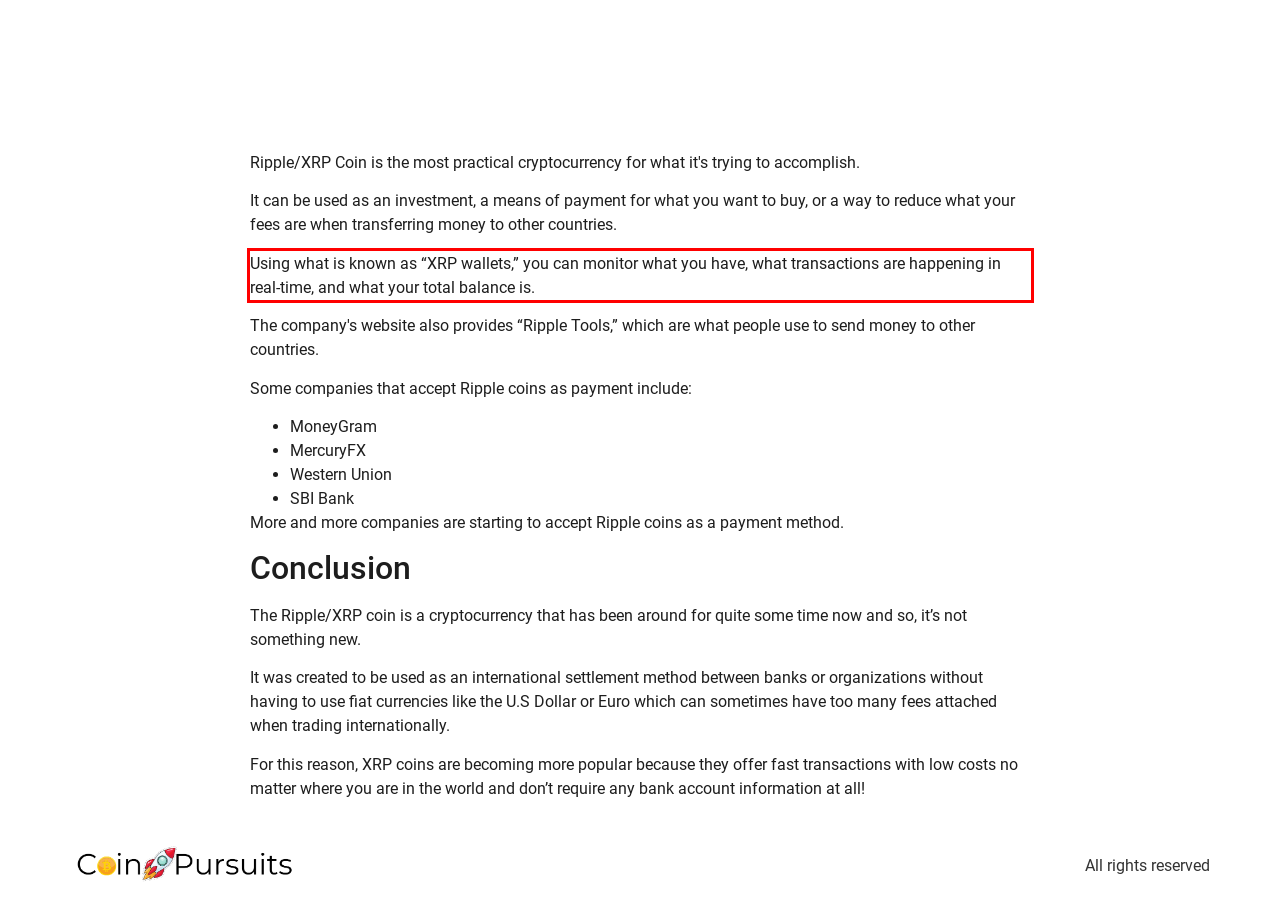Locate the red bounding box in the provided webpage screenshot and use OCR to determine the text content inside it.

Using what is known as “XRP wallets,” you can monitor what you have, what transactions are happening in real-time, and what your total balance is.